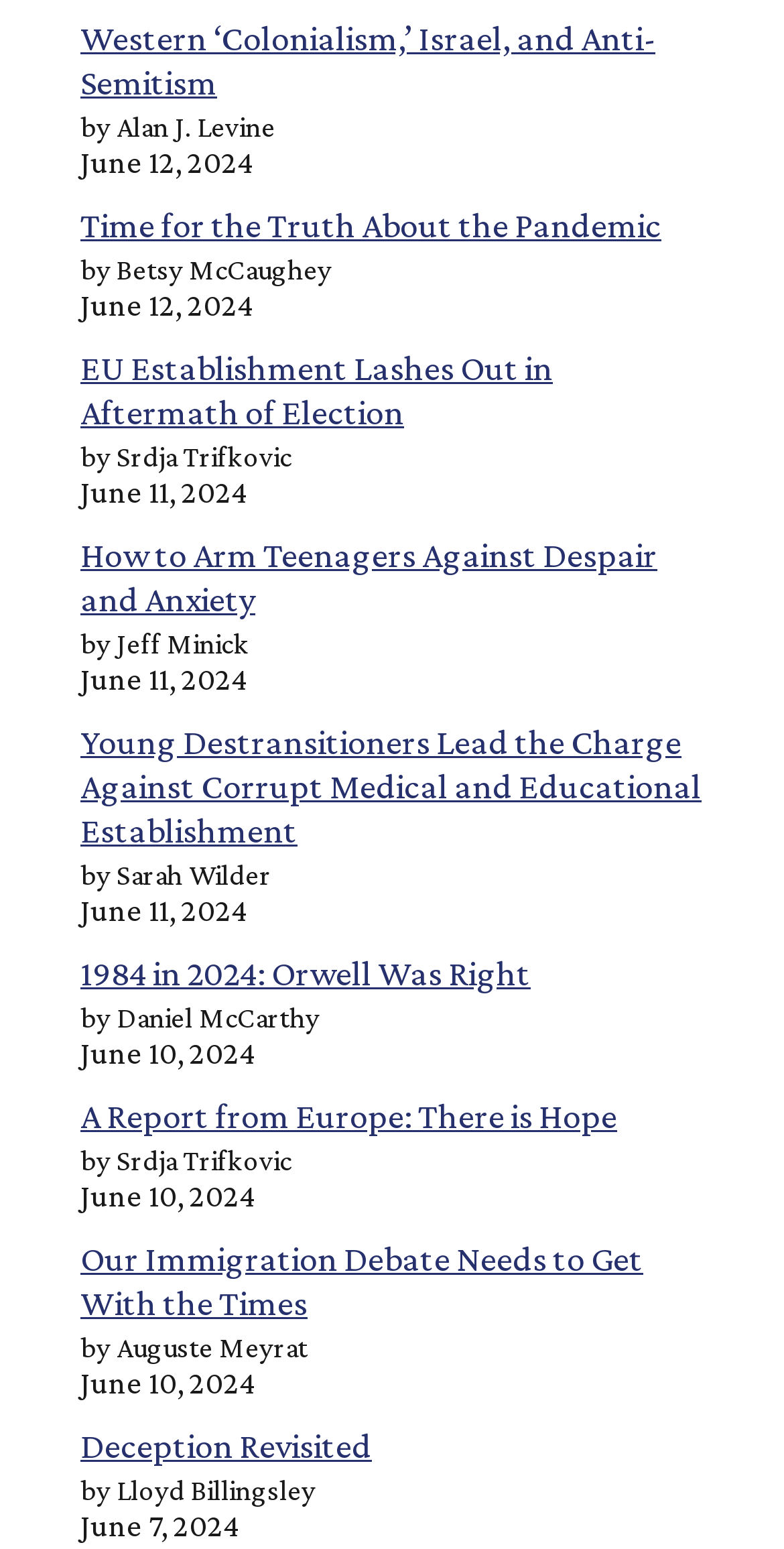Who wrote the article 'A Report from Europe: There is Hope'?
Please look at the screenshot and answer in one word or a short phrase.

Srdja Trifkovic